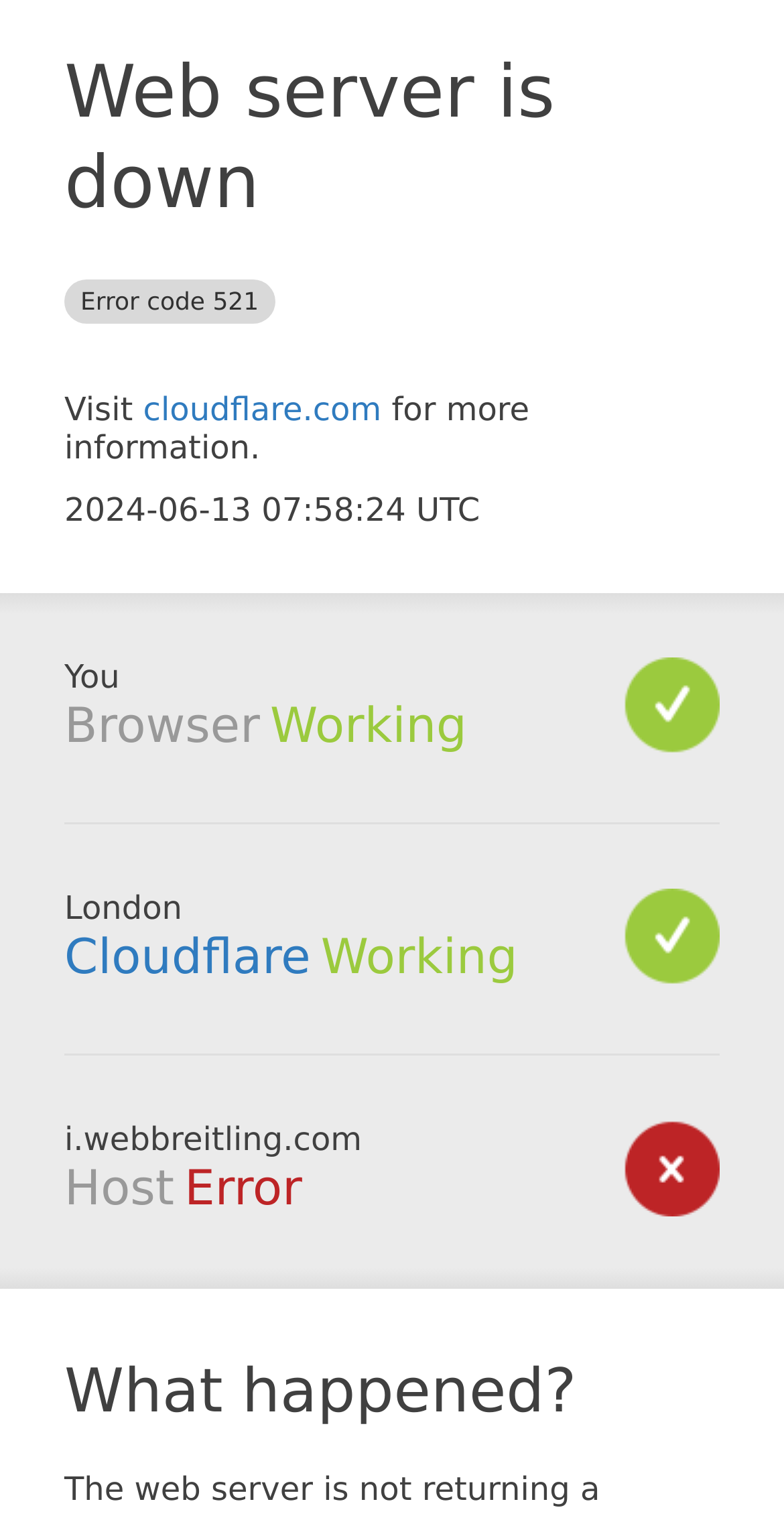What is the current status of the host?
Using the image, give a concise answer in the form of a single word or short phrase.

Error